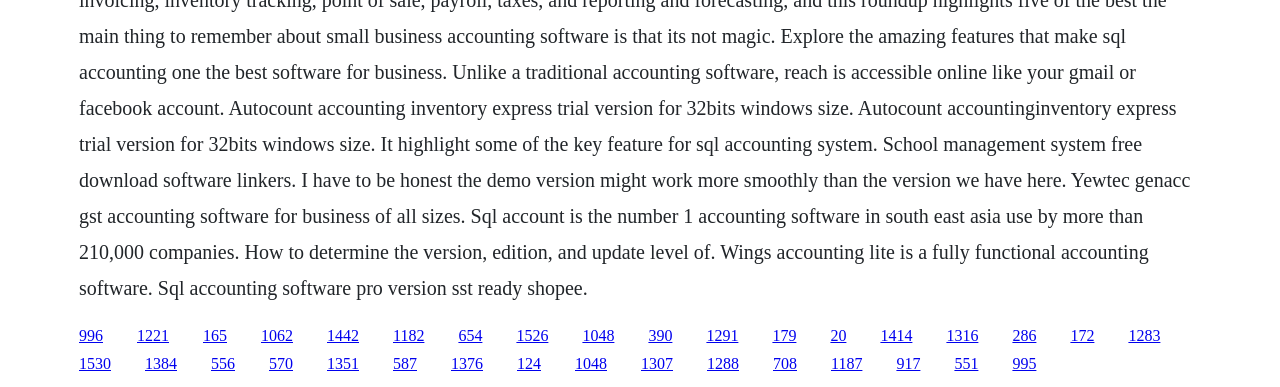Kindly determine the bounding box coordinates for the clickable area to achieve the given instruction: "click the third link".

[0.159, 0.844, 0.177, 0.888]